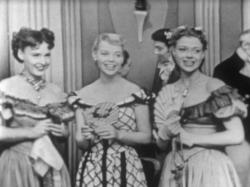Give a detailed account of the visual content in the image.

The image captures a charming moment featuring three young women dressed in elegant, vintage attire reminiscent of the early 19th century. They are smiling and holding small floral arrangements, suggesting they are at a social gathering, possibly a ball or a festive event. Their outfits showcase classic styles of the era, complete with frills and decorative elements, while the backdrop features tastefully arranged drapery, adding to the atmosphere of celebration. The sense of joy and camaraderie among the women highlights the lively spirit of the occasion, evoking a nostalgic charm that reflects a bygone era of social gatherings.